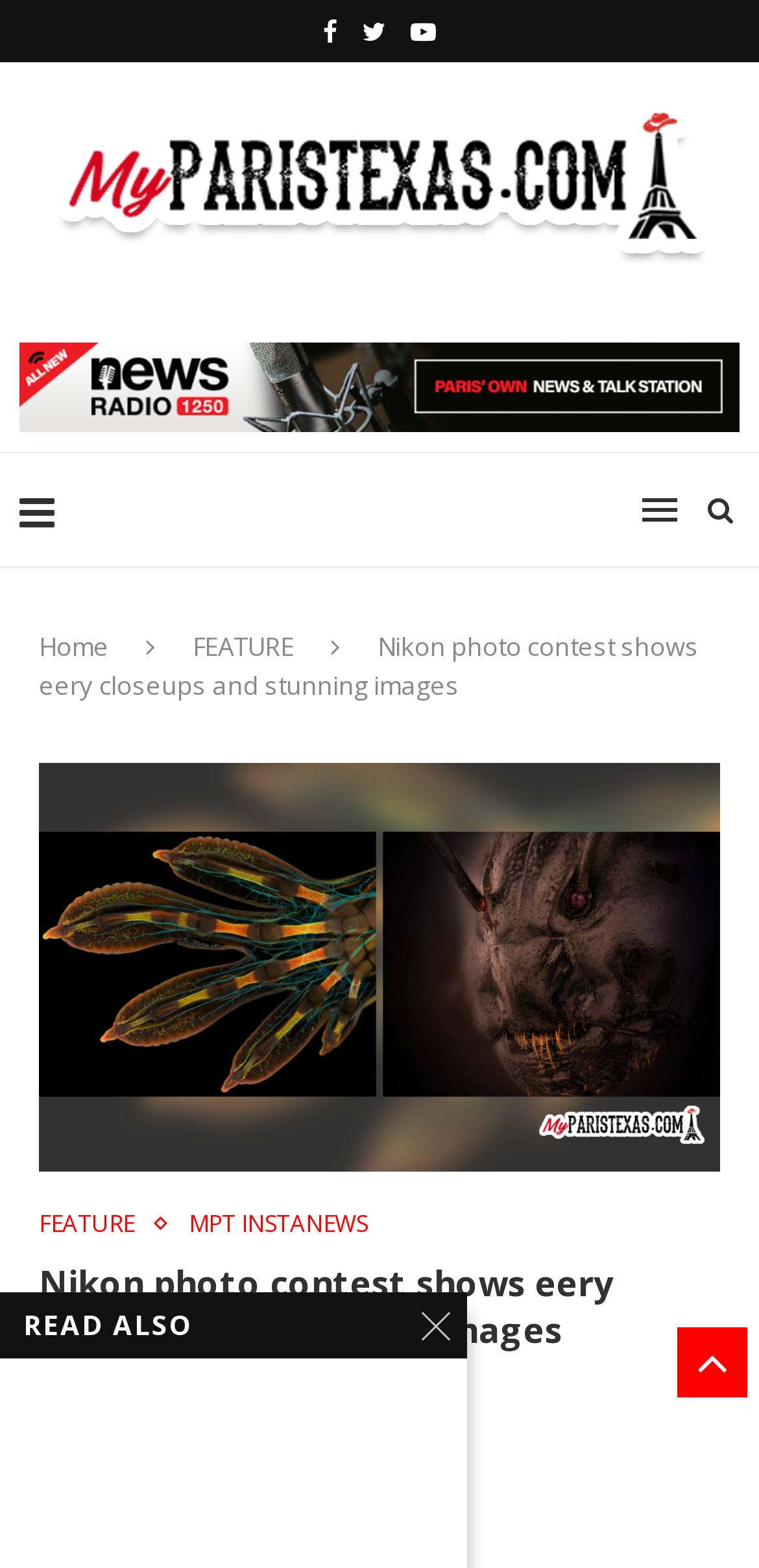Determine and generate the text content of the webpage's headline.

Nikon photo contest shows eery closeups and stunning images